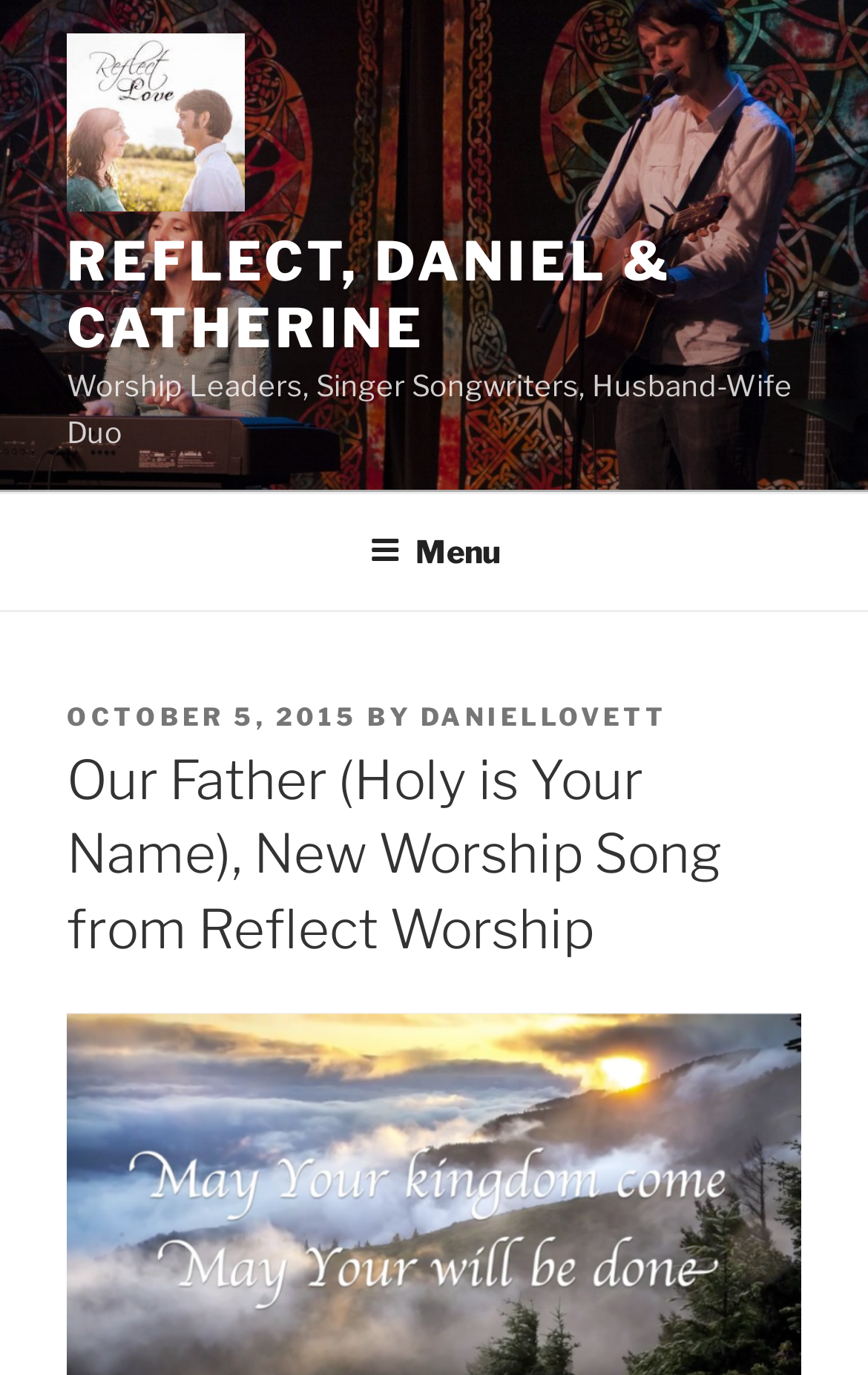Answer the question briefly using a single word or phrase: 
Who are the worship leaders?

Reflect, Daniel & Catherine